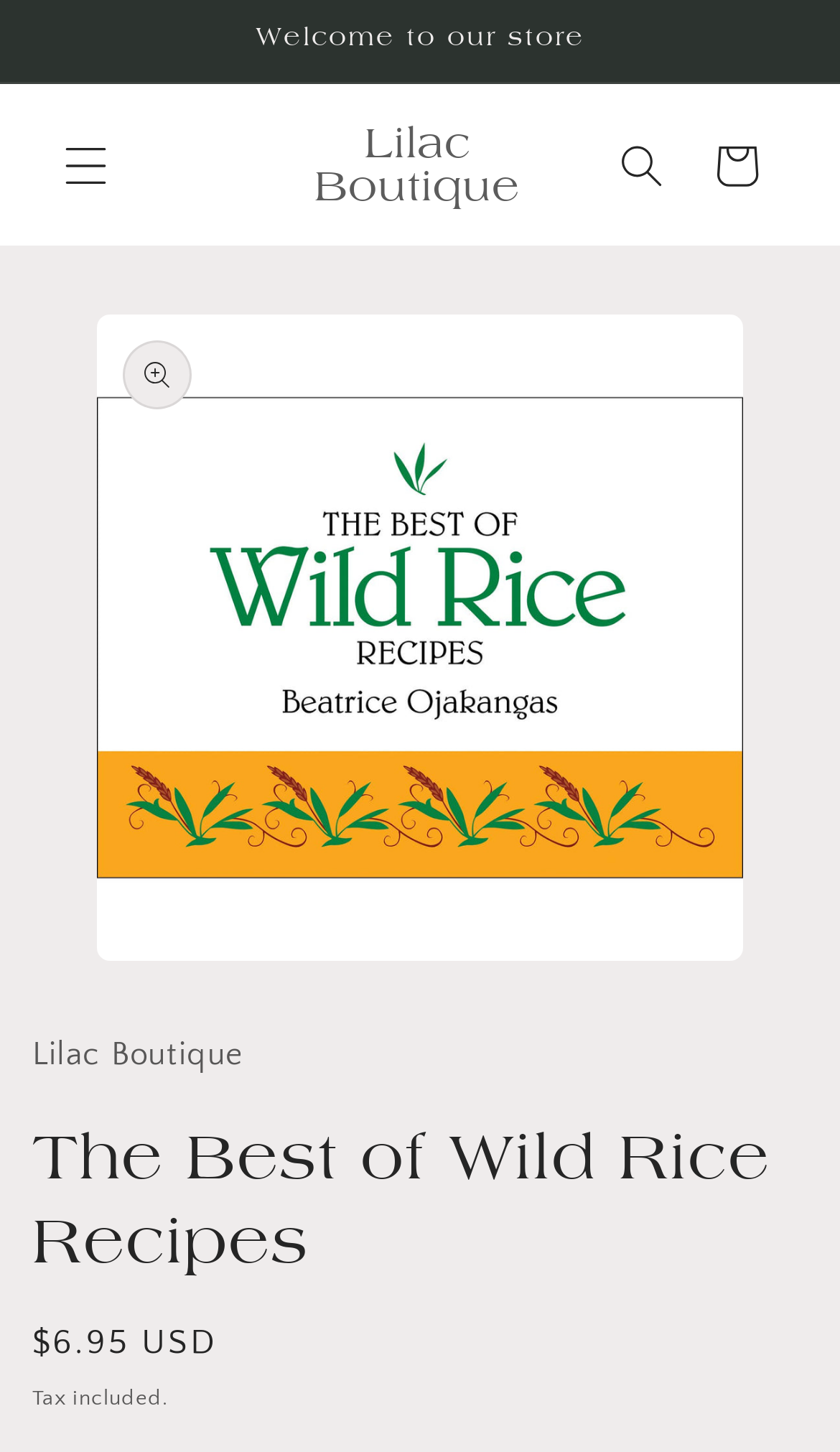Generate a detailed explanation of the webpage's features and information.

The webpage is about wild rice recipes and appears to be an e-commerce page. At the top, there is an announcement region with a welcome message "Welcome to our store". To the left of this region, there is a menu button. On the right side, there are links to "Lilac Boutique" and "Cart". 

Below the top section, there is a gallery viewer region that occupies most of the page. Within this region, there is a heading "The Best of Wild Rice Recipes" and a subheading "Lilac Boutique". 

Further down, there is a product description section with a regular price of $6.95 USD, and a note that tax is included. The product description is likely related to wild rice, given the meta description and the heading.